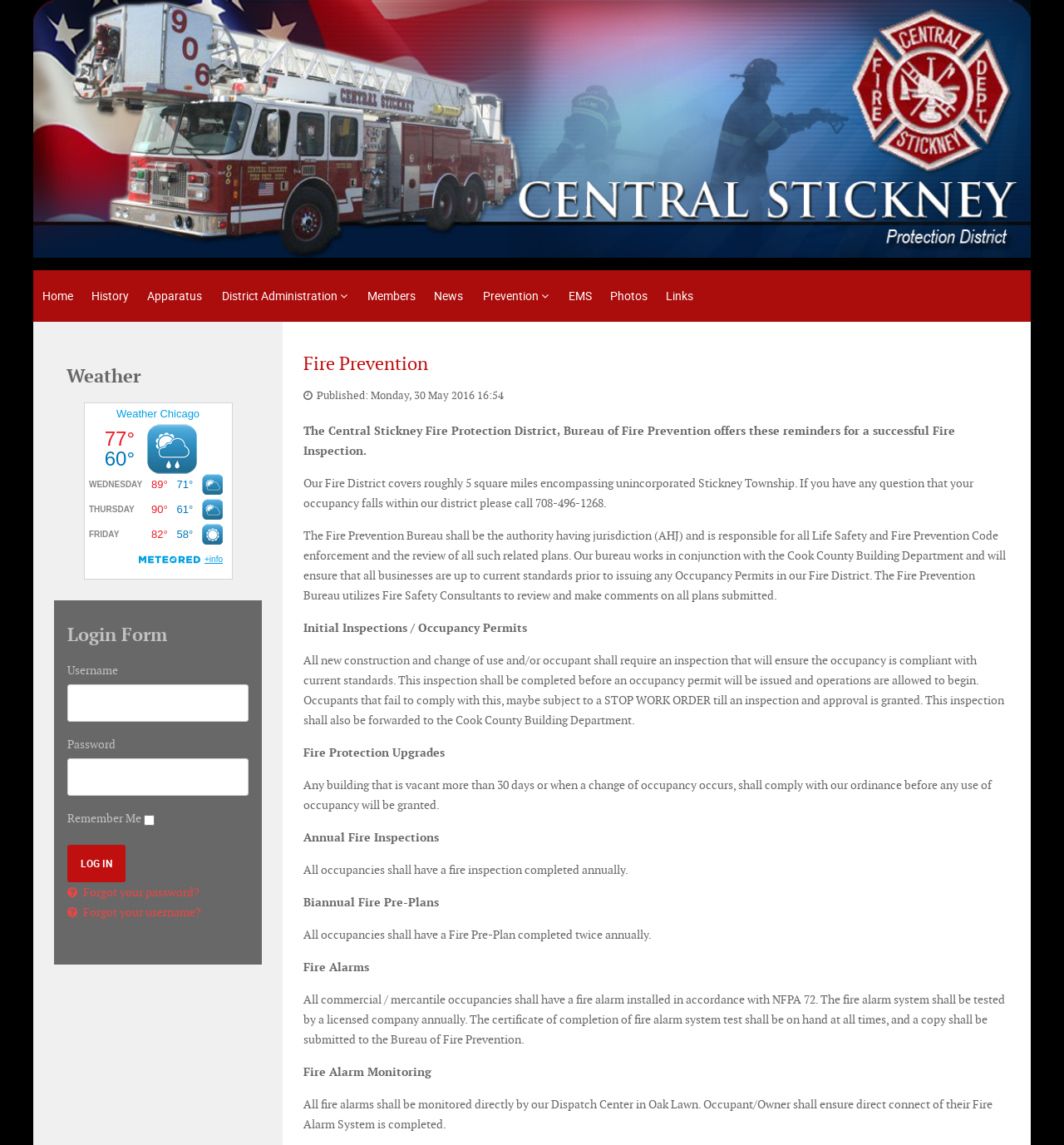Identify the bounding box coordinates for the element you need to click to achieve the following task: "Forgot your password?". Provide the bounding box coordinates as four float numbers between 0 and 1, in the form [left, top, right, bottom].

[0.063, 0.772, 0.188, 0.786]